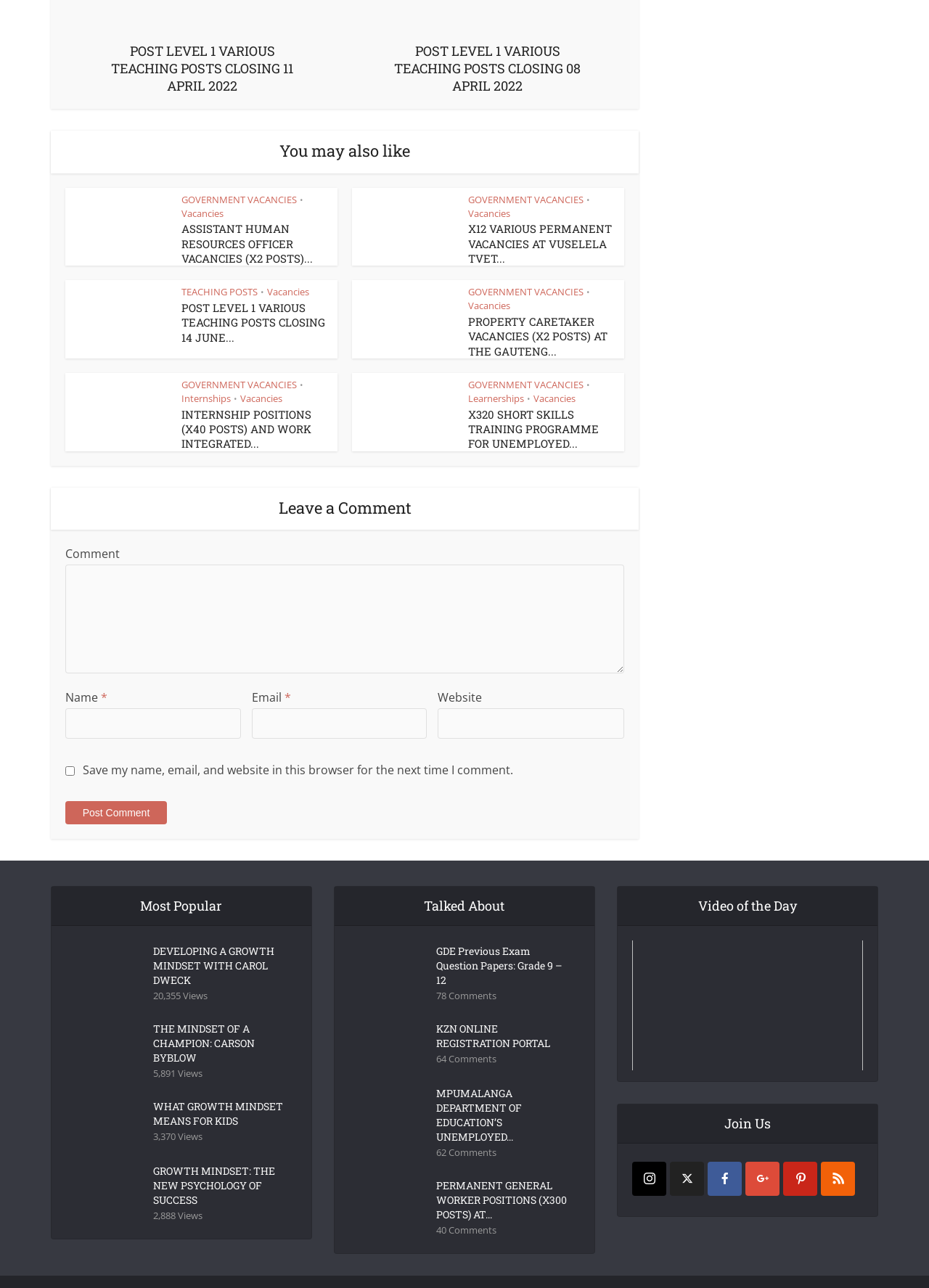Determine the bounding box coordinates of the clickable region to follow the instruction: "Follow MiddleEasy on Twitter".

None